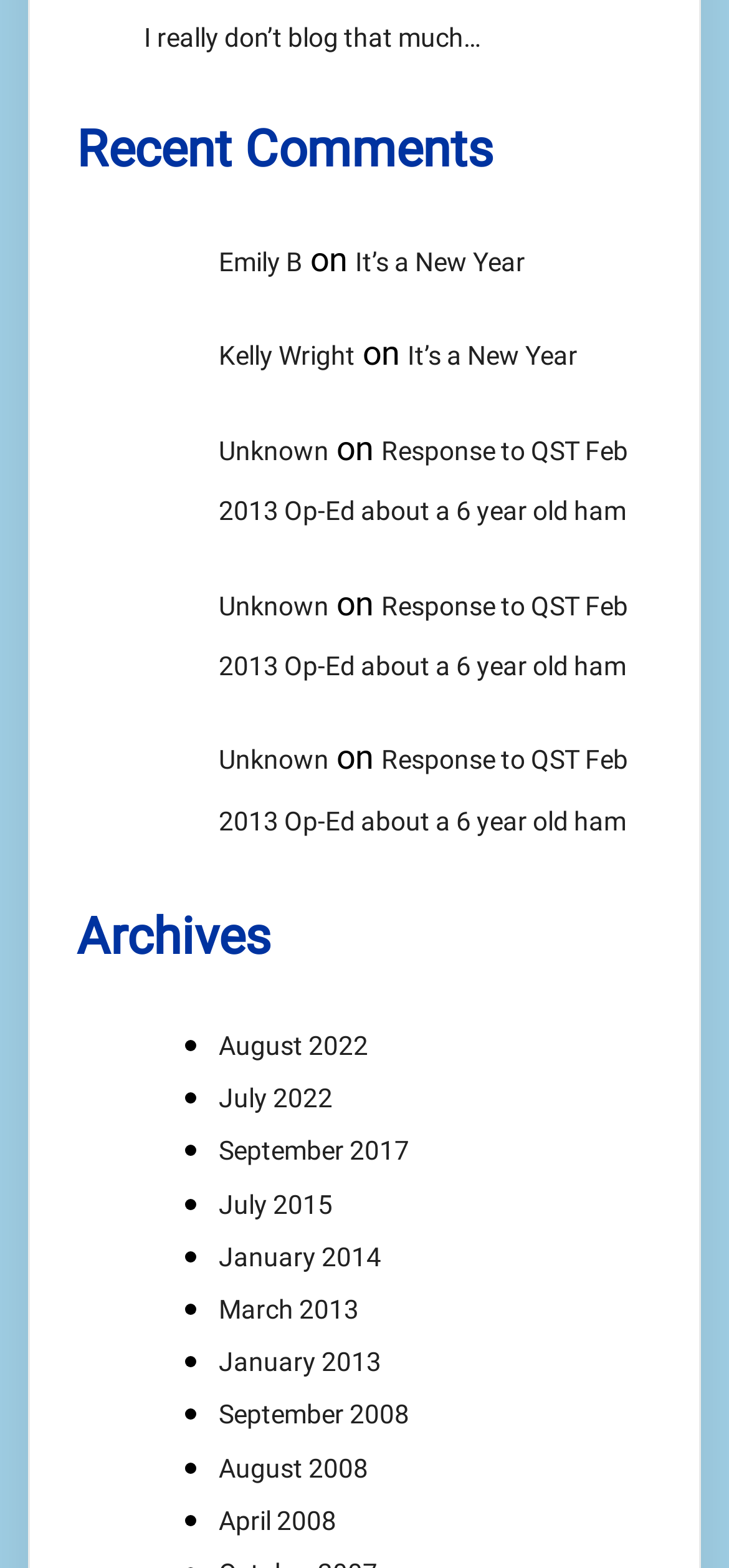Please find the bounding box coordinates of the element that needs to be clicked to perform the following instruction: "Read the blog post 'Response to QST Feb 2013 Op-Ed about a 6 year old ham'". The bounding box coordinates should be four float numbers between 0 and 1, represented as [left, top, right, bottom].

[0.3, 0.278, 0.862, 0.335]